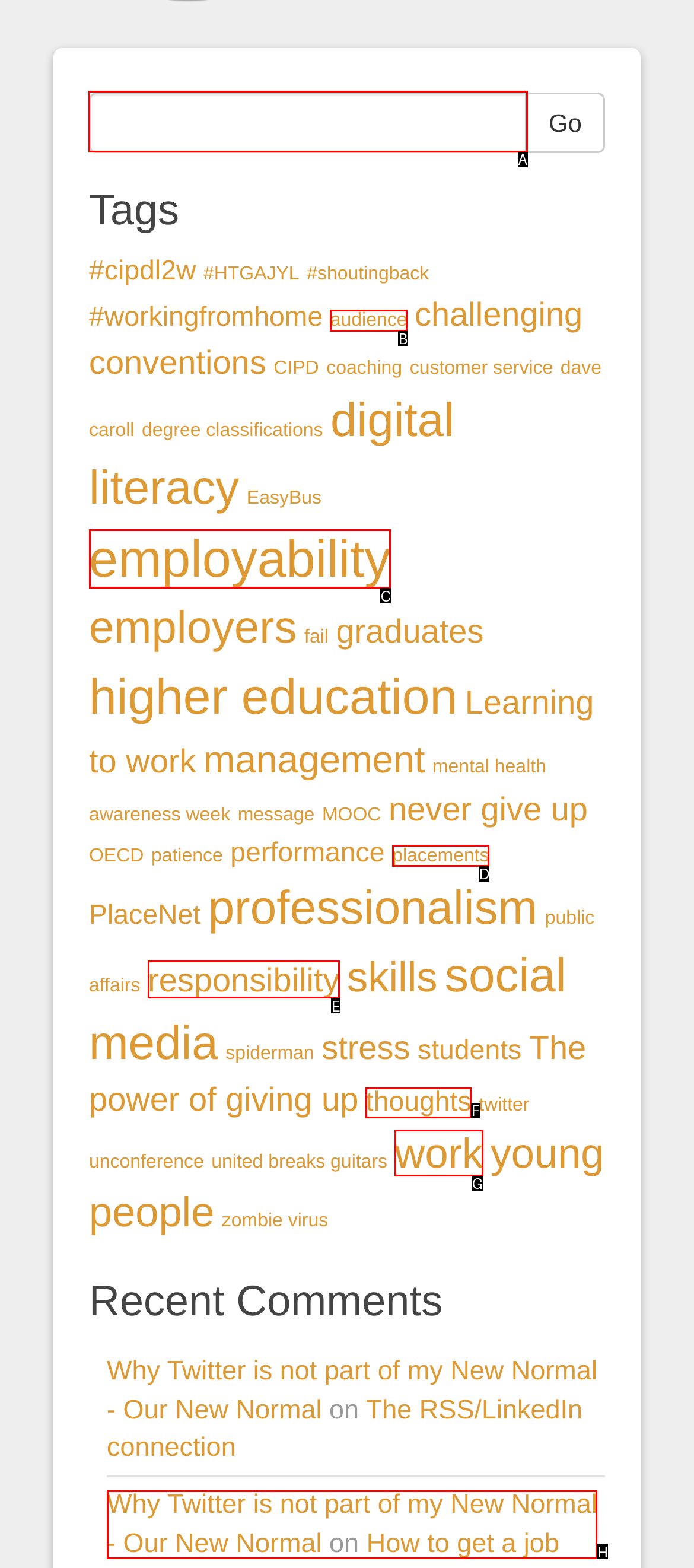To achieve the task: search for a tag, which HTML element do you need to click?
Respond with the letter of the correct option from the given choices.

A